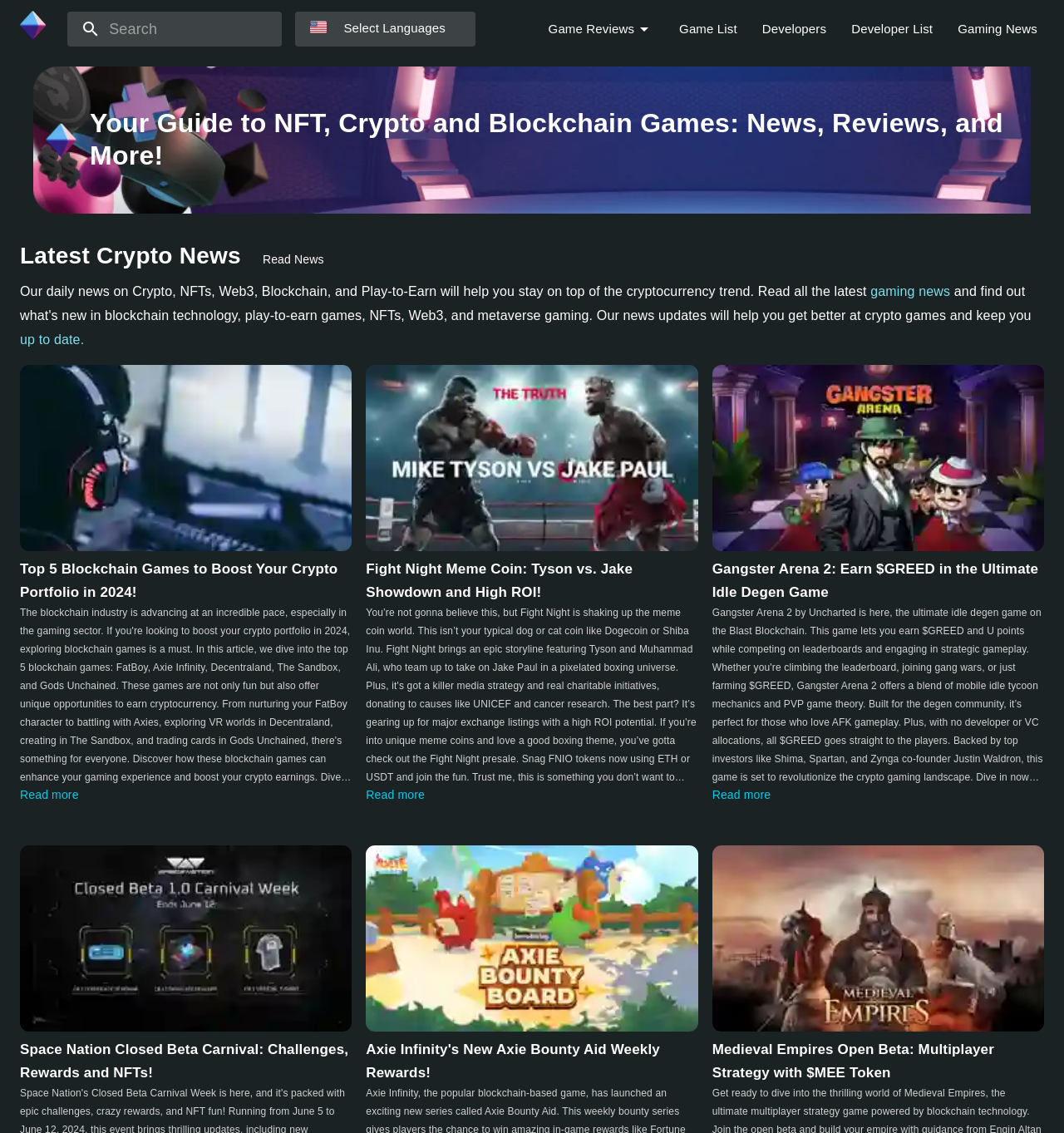How many articles are displayed on the homepage?
Using the visual information from the image, give a one-word or short-phrase answer.

4